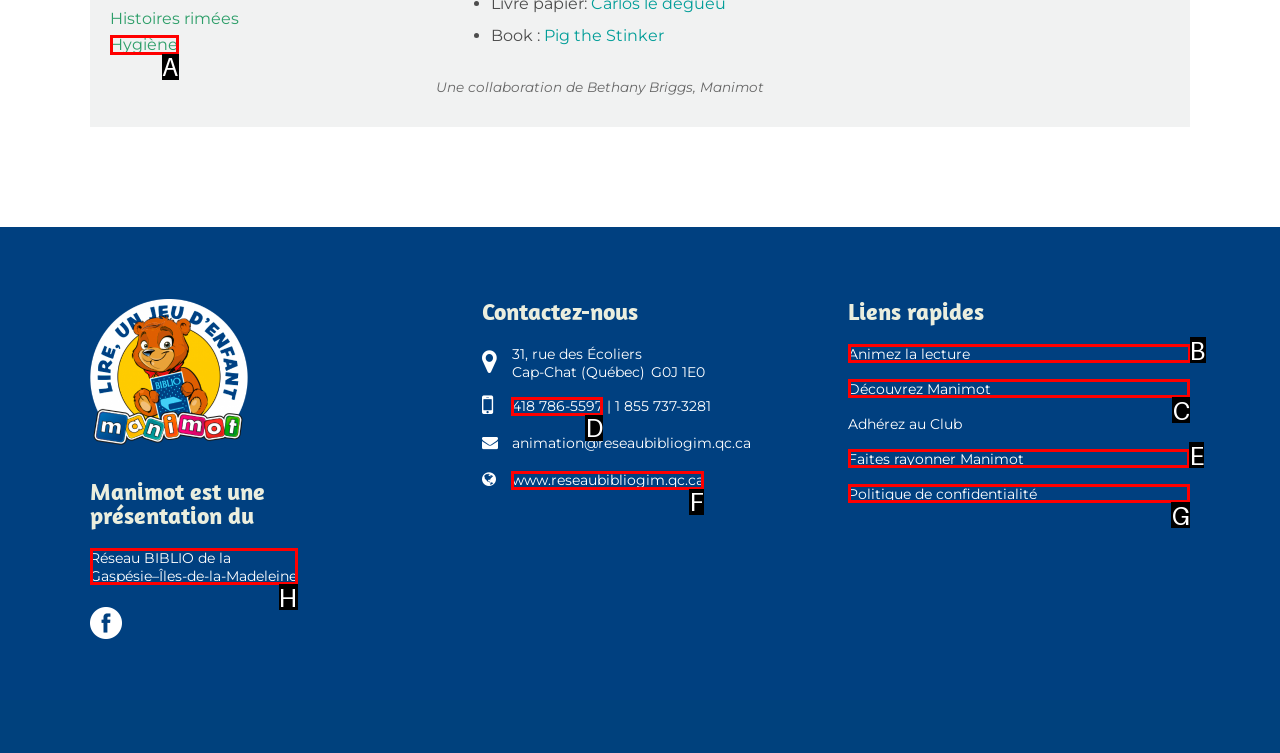Tell me which UI element to click to fulfill the given task: Go to 'Animez la lecture'. Respond with the letter of the correct option directly.

B